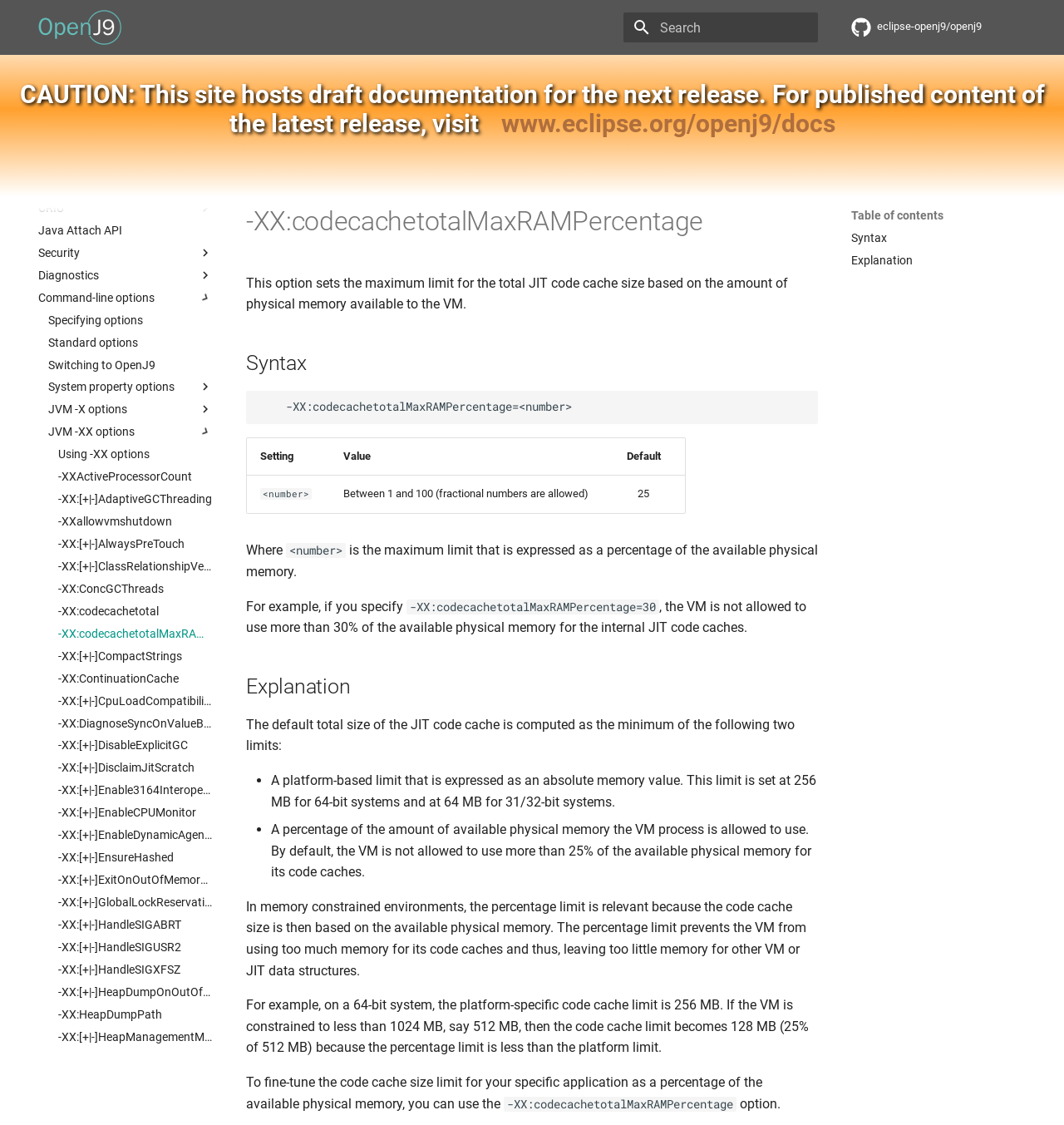Using the provided description: "parent_node: -XX:codecachetotalMaxRAMPercentage aria-label="" title=""", find the bounding box coordinates of the corresponding UI element. The output should be four float numbers between 0 and 1, in the format [left, top, right, bottom].

[0.03, 0.003, 0.12, 0.046]